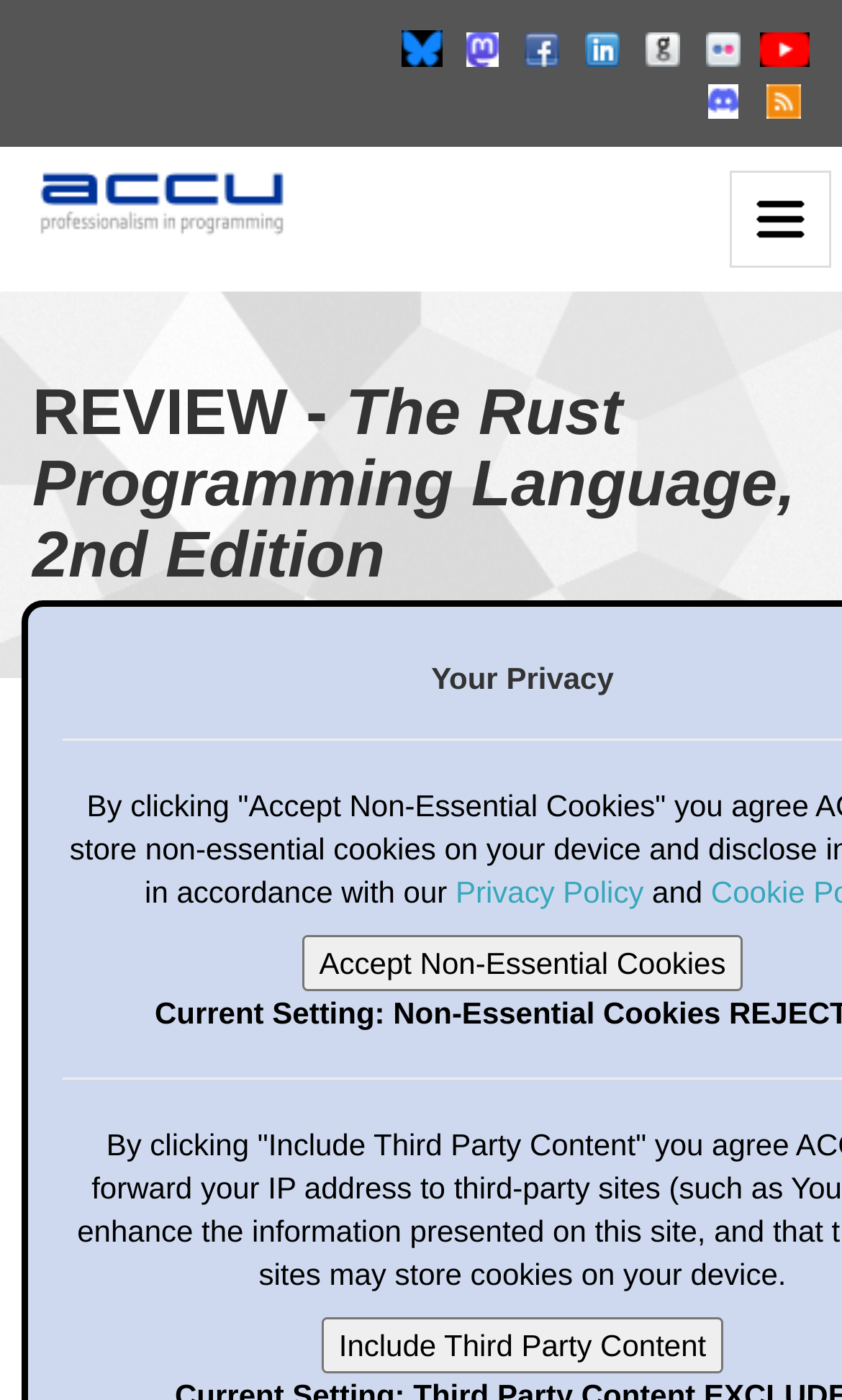How many links are on the top?
Examine the image closely and answer the question with as much detail as possible.

I counted the number of links on the top of the webpage, and there are 7 links with images next to them, each with a similar bounding box coordinate range.